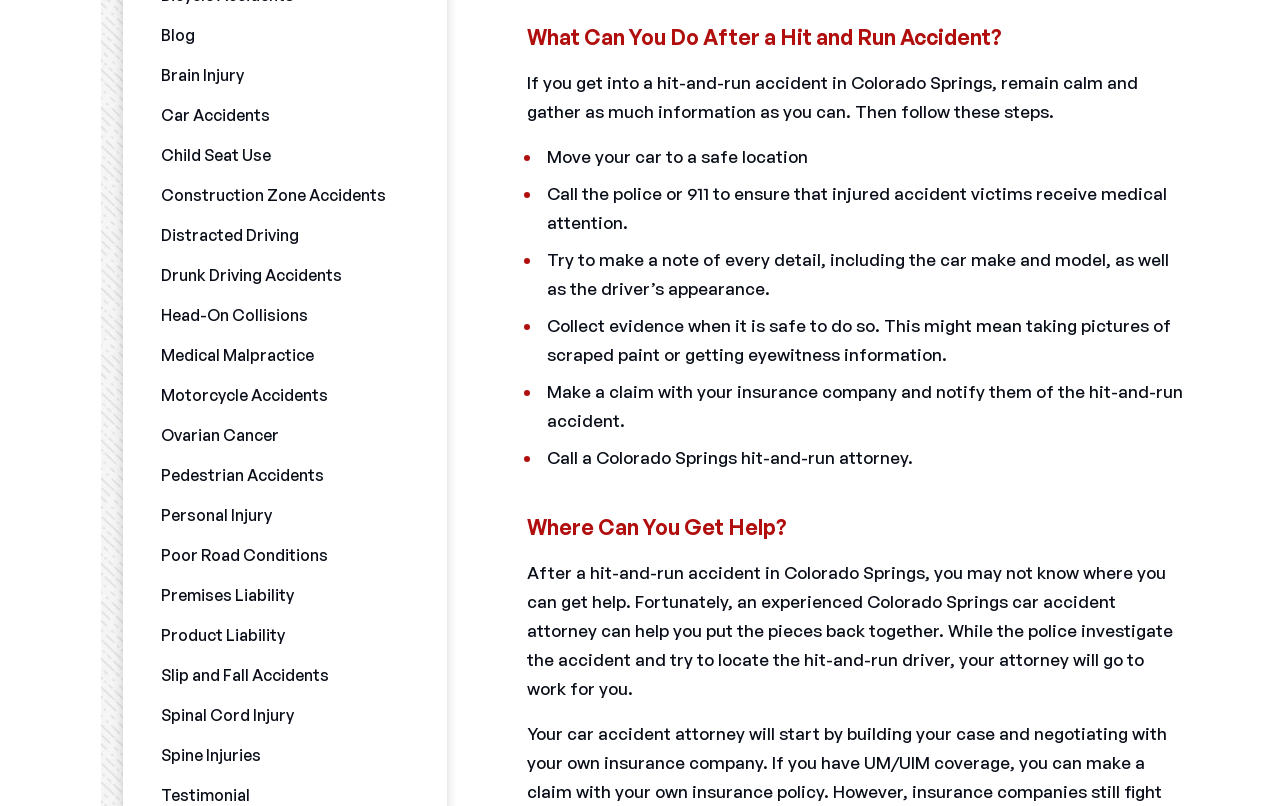Given the description of a UI element: "About Us", identify the bounding box coordinates of the matching element in the webpage screenshot.

None